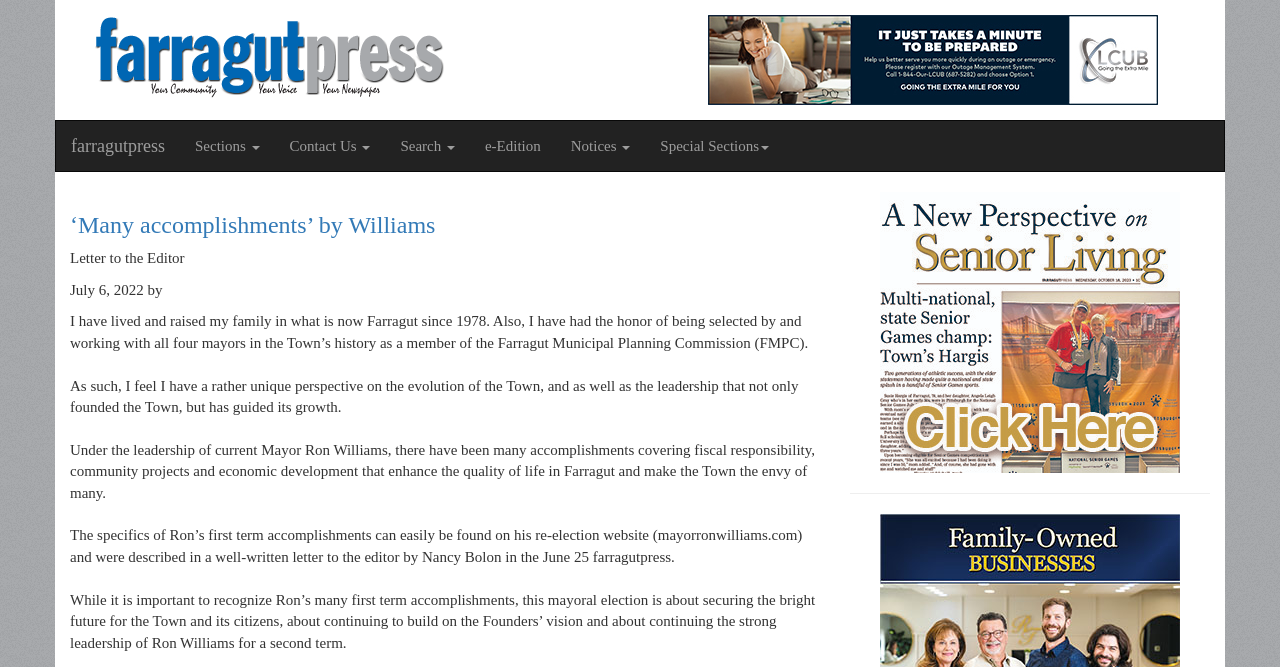Determine the bounding box coordinates of the target area to click to execute the following instruction: "click on the 'Sections' button."

[0.141, 0.181, 0.215, 0.256]